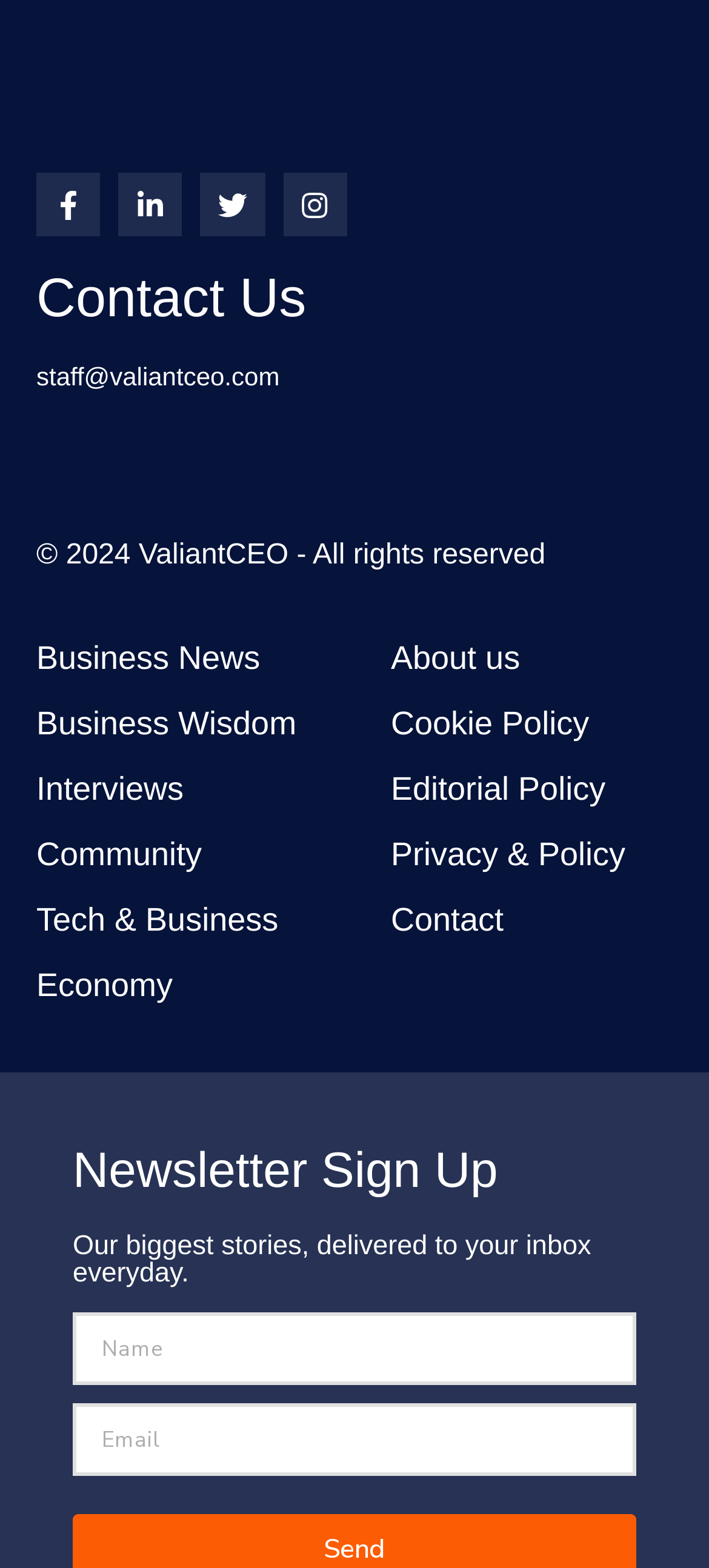Please find the bounding box coordinates for the clickable element needed to perform this instruction: "Enter name in the newsletter sign up".

[0.103, 0.837, 0.897, 0.883]